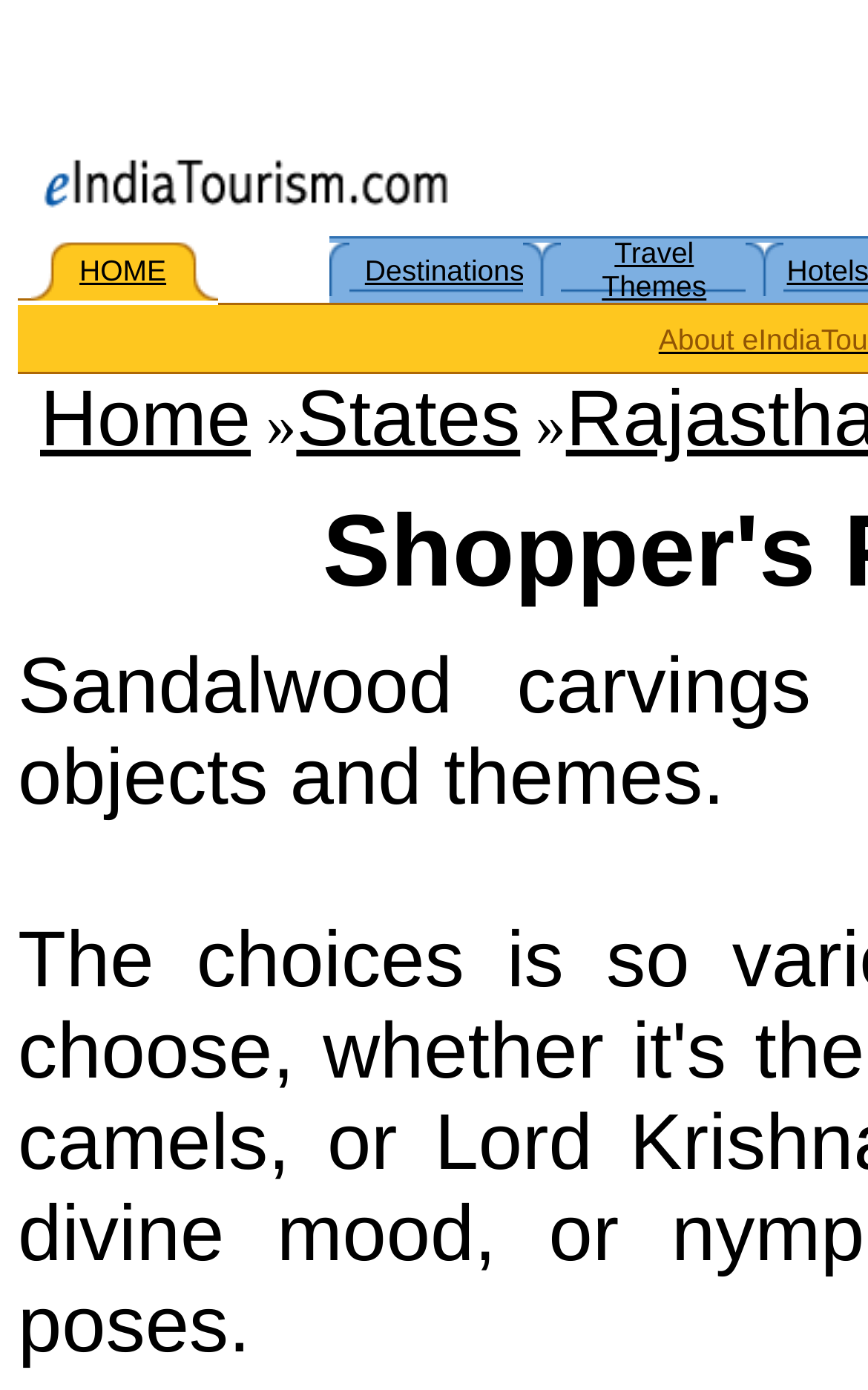What is the name of the website?
Using the details shown in the screenshot, provide a comprehensive answer to the question.

The name of the website can be found in the top-left corner of the webpage, where the image with the text 'eIndiaotourism.com' is located.